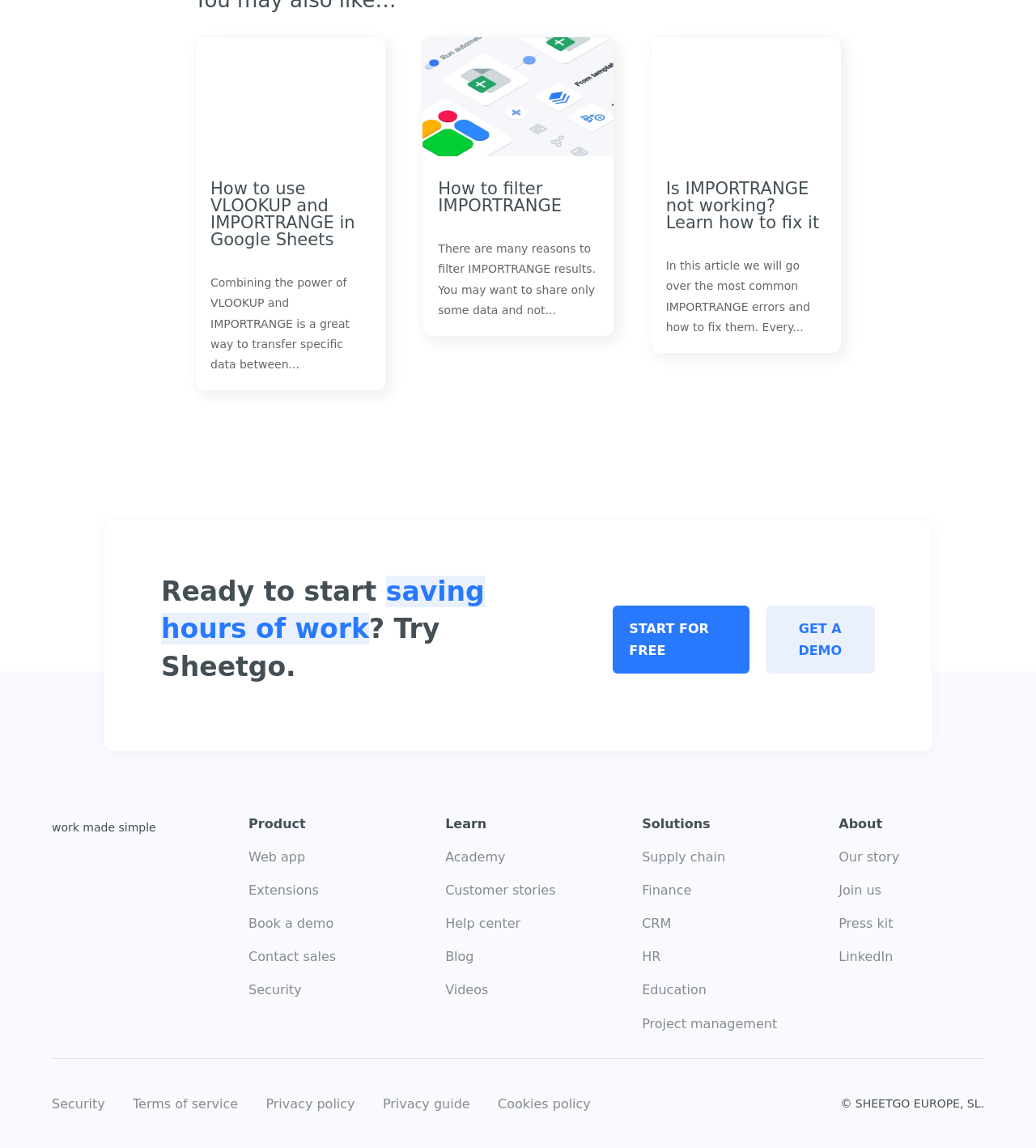Please specify the bounding box coordinates in the format (top-left x, top-left y, bottom-right x, bottom-right y), with all values as floating point numbers between 0 and 1. Identify the bounding box of the UI element described by: GET A DEMO

[0.739, 0.527, 0.845, 0.587]